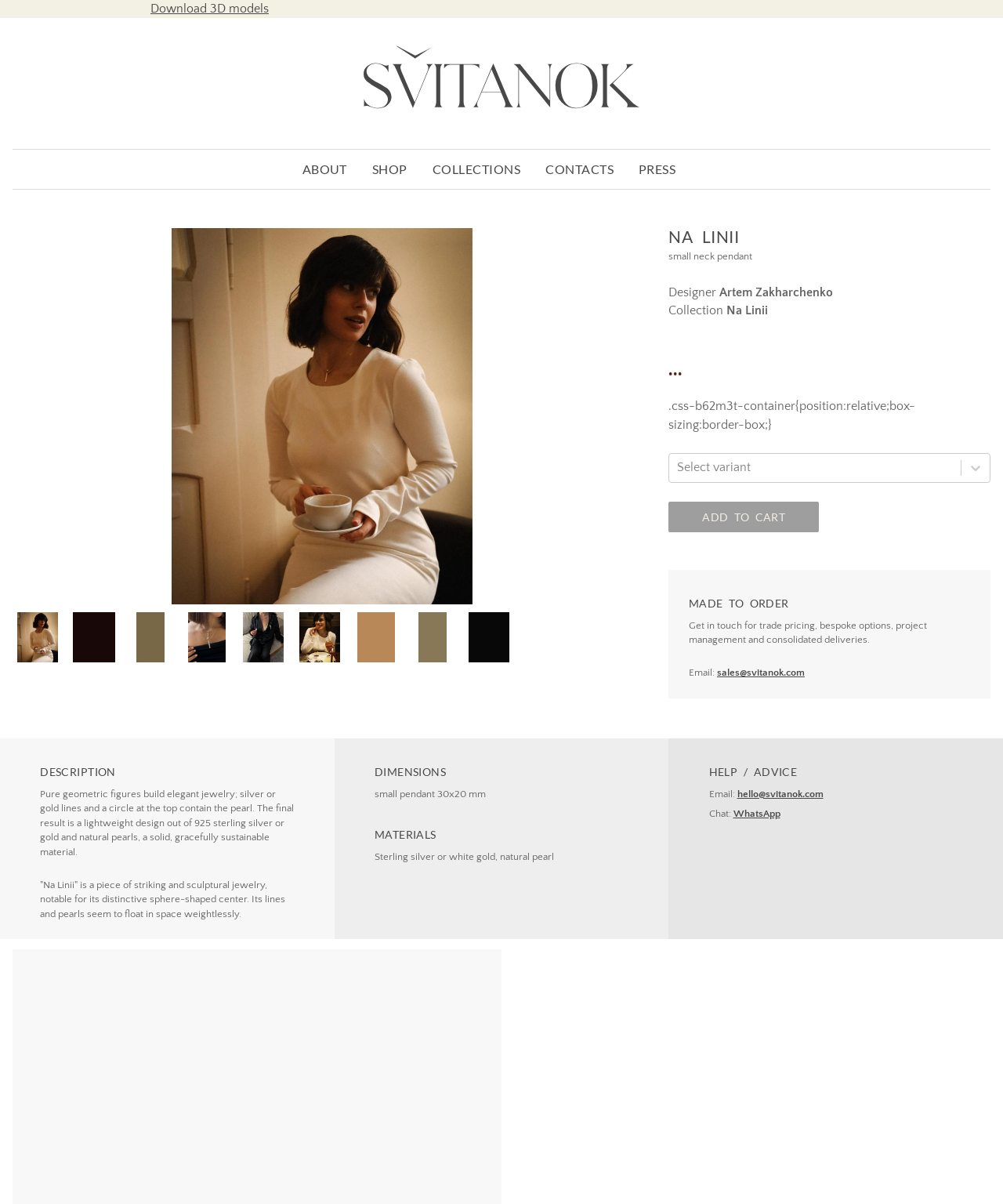Determine the bounding box coordinates of the target area to click to execute the following instruction: "Read the 'Recent Posts'."

None